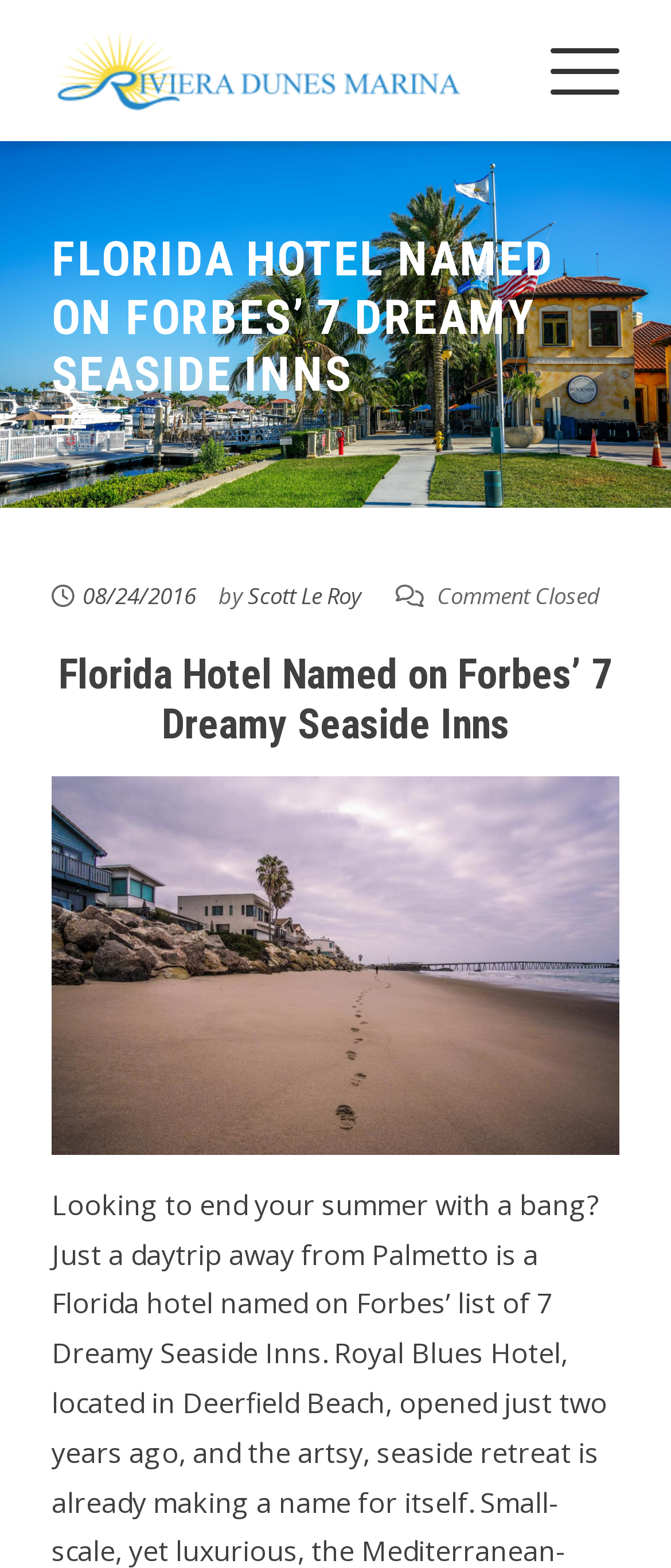Write an extensive caption that covers every aspect of the webpage.

The webpage appears to be an article or blog post about a Florida hotel being named on Forbes' 7 Dreamy Seaside Inns. At the top of the page, there is a heading with the title "FLORIDA HOTEL NAMED ON FORBES’ 7 DREAMY SEASIDE INNS" in a prominent font size. Below the heading, there is a link with the date "08/24/2016" and a byline "by Scott Le Roy". 

To the left of the heading, there is a link with the text "Riviera Dunes Marina" accompanied by an image with the same name. The image is slightly larger than the link. 

On the right side of the page, there is another link with no text. 

Further down the page, there is a larger image taking up most of the width, captioned "florida seaside inn". This image is likely the main visual content of the article. 

At the bottom of the page, there is a notice that says "Comment Closed".